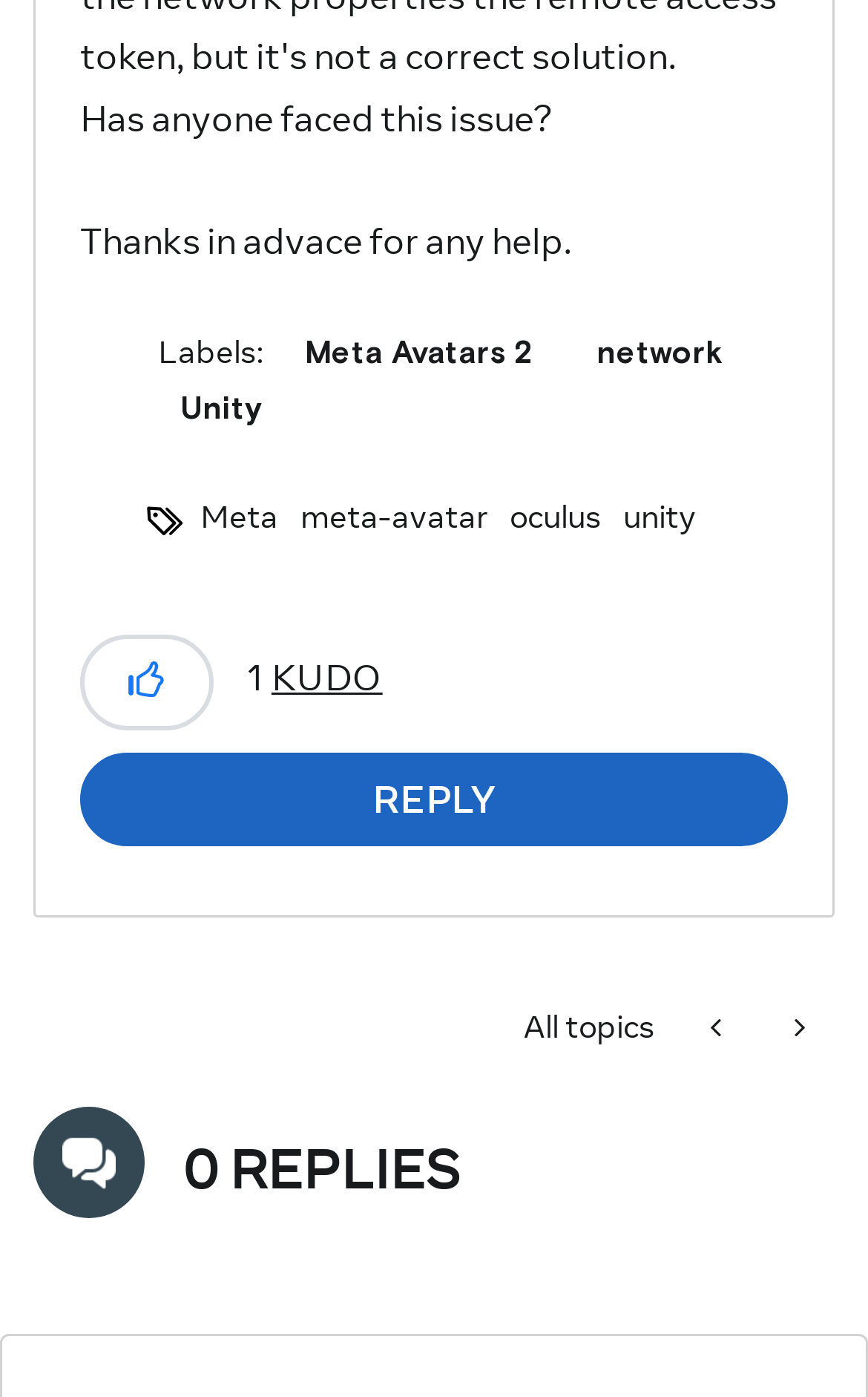Bounding box coordinates are given in the format (top-left x, top-left y, bottom-right x, bottom-right y). All values should be floating point numbers between 0 and 1. Provide the bounding box coordinate for the UI element described as: Meta Avatars 2

[0.326, 0.237, 0.641, 0.266]